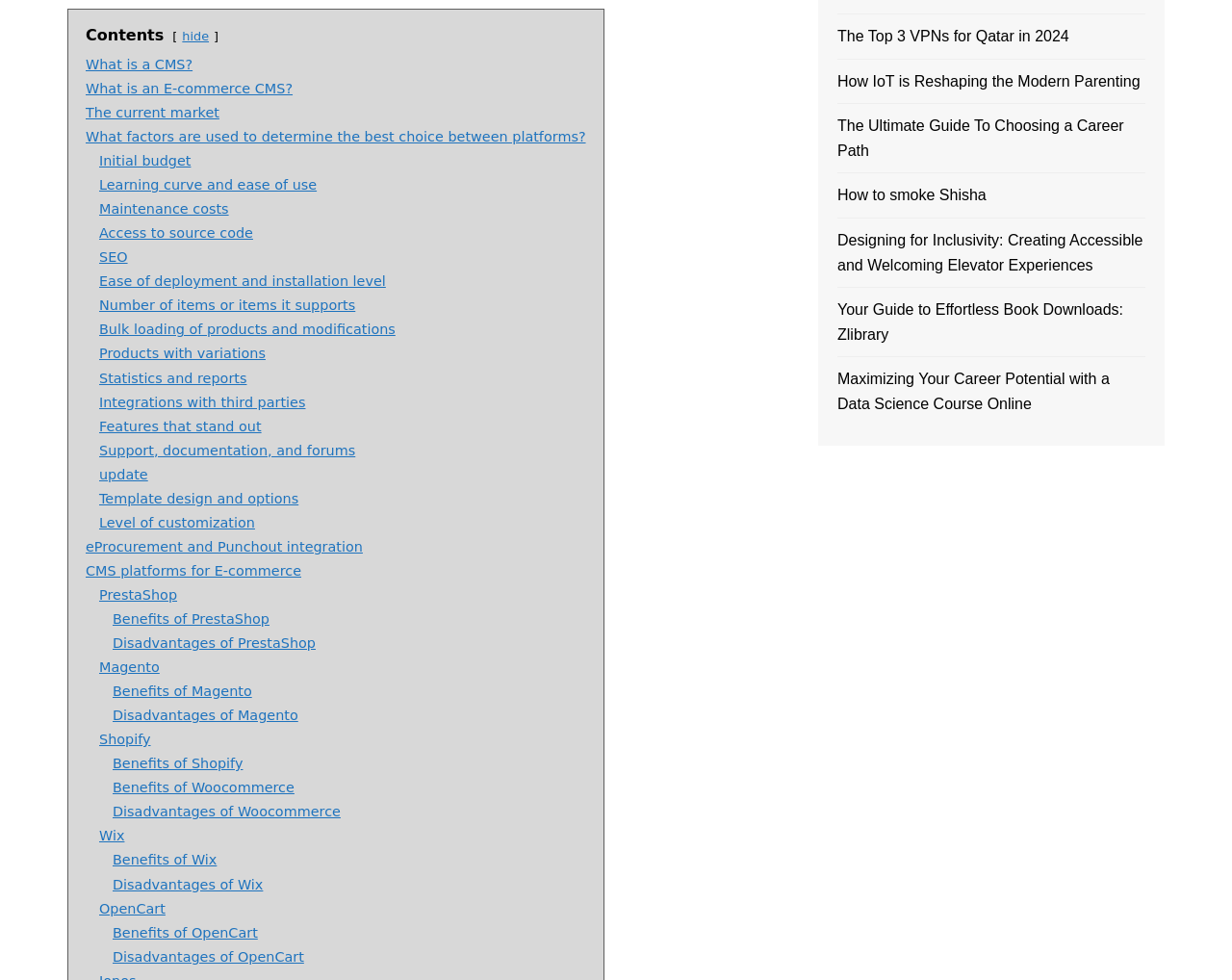Please specify the bounding box coordinates for the clickable region that will help you carry out the instruction: "Click on 'What is a CMS?'".

[0.07, 0.058, 0.156, 0.074]